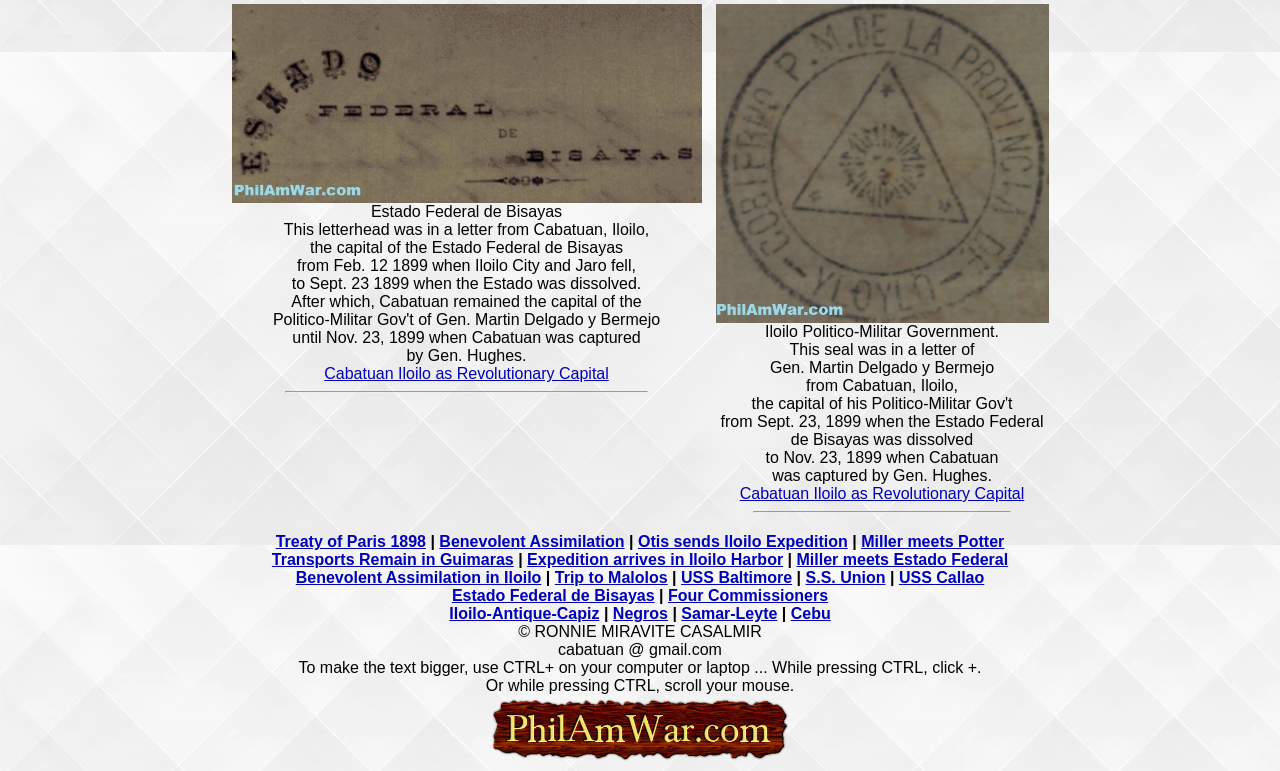Determine the bounding box coordinates for the clickable element required to fulfill the instruction: "Click the link 'Estado Federal de Bisayas'". Provide the coordinates as four float numbers between 0 and 1, i.e., [left, top, right, bottom].

[0.353, 0.761, 0.511, 0.783]